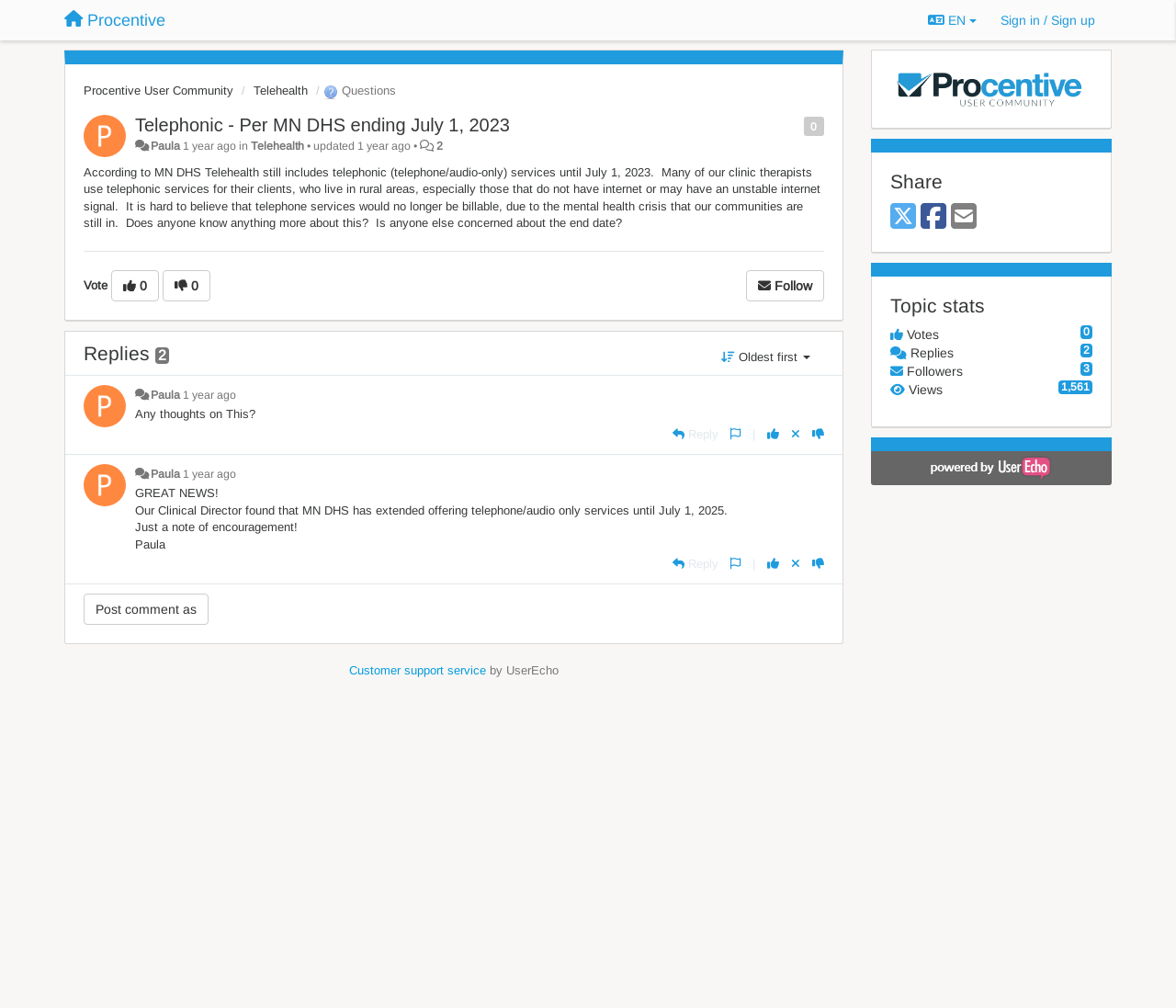Using the information from the screenshot, answer the following question thoroughly:
How many replies are there in this discussion?

There are three replies in this discussion, as indicated by the 'Replies' count in the topic stats section at the bottom of the webpage.